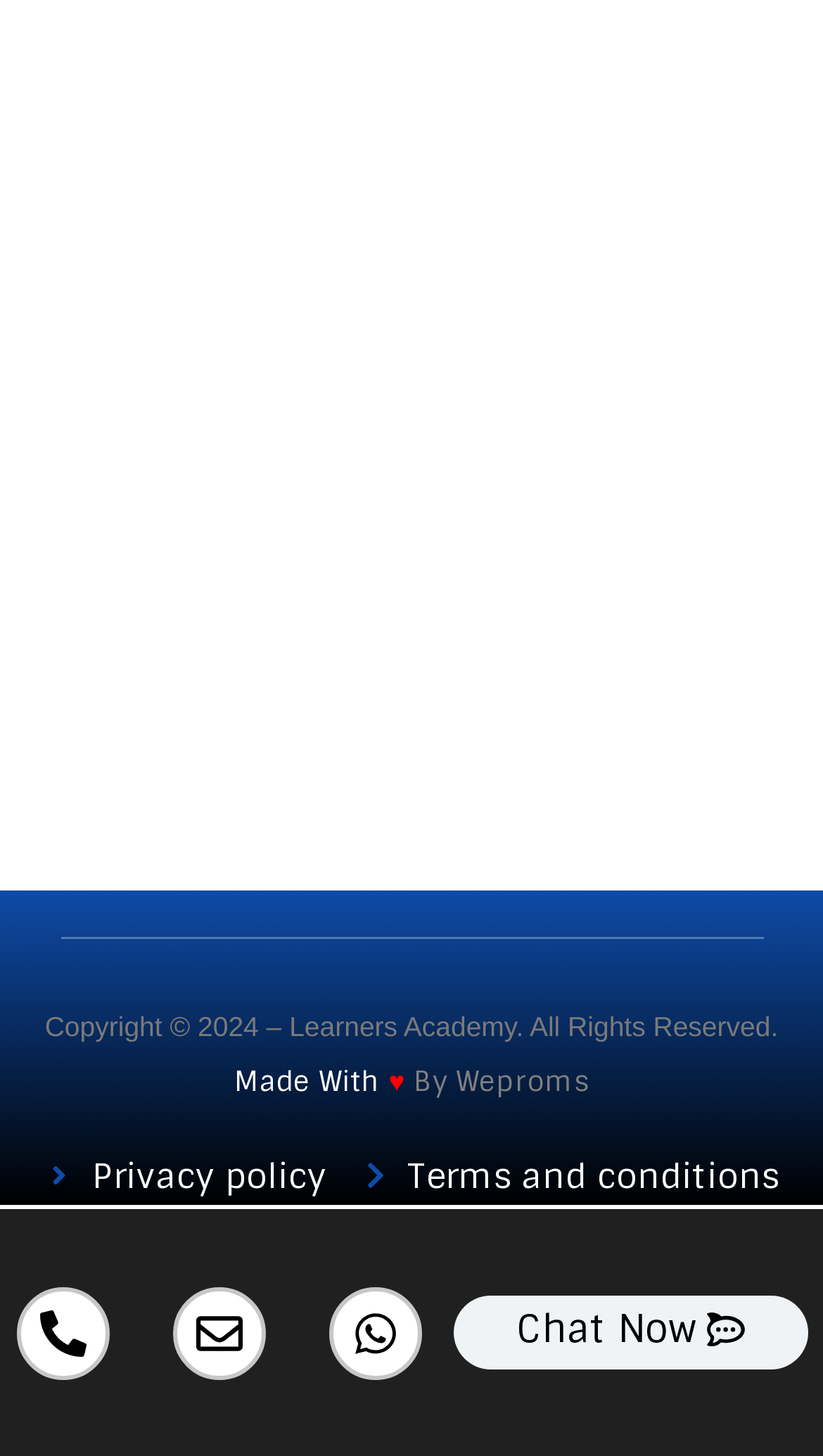Give a succinct answer to this question in a single word or phrase: 
What is the last link at the bottom of the webpage?

Chat Now